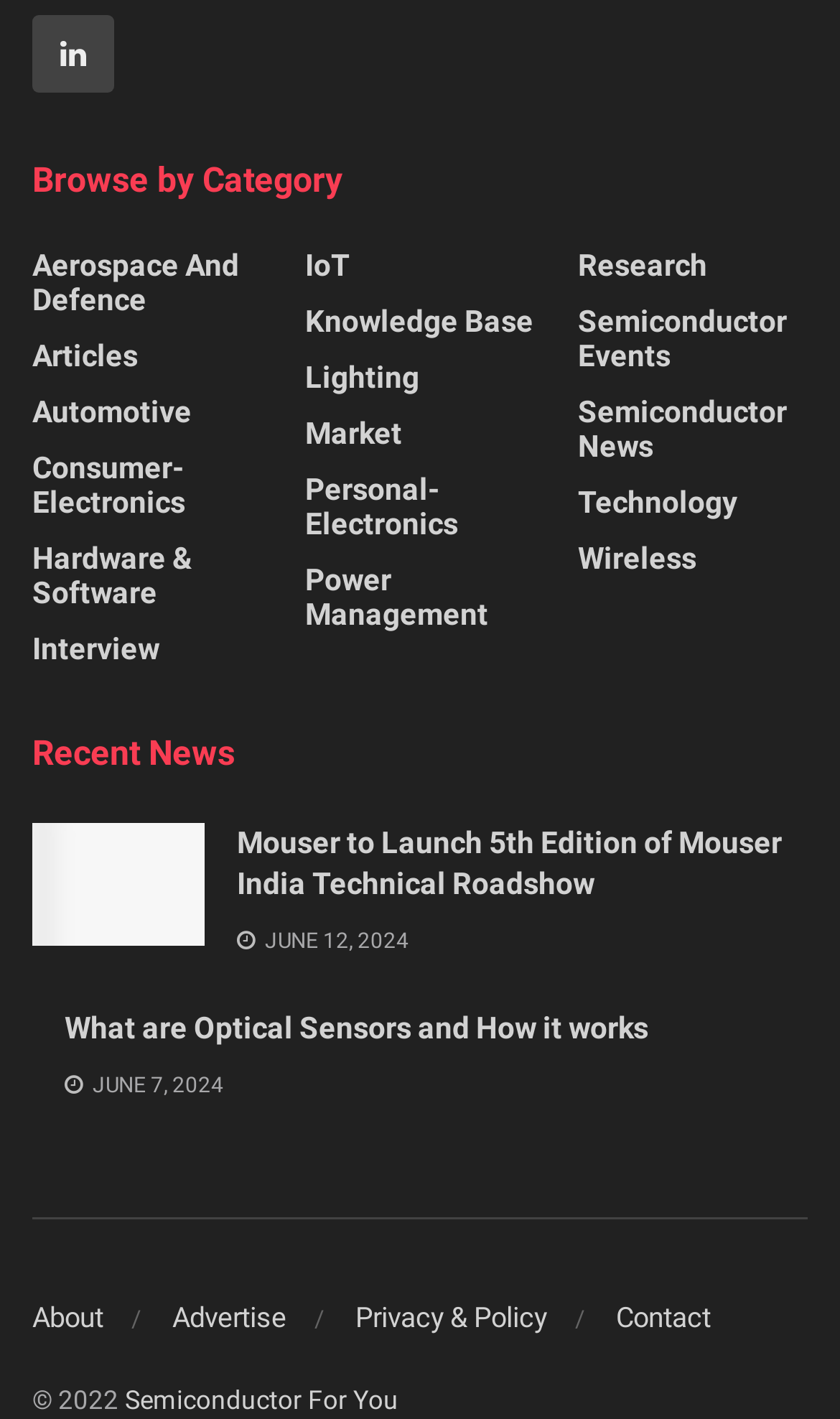Based on the element description Hardware & Software, identify the bounding box coordinates for the UI element. The coordinates should be in the format (top-left x, top-left y, bottom-right x, bottom-right y) and within the 0 to 1 range.

[0.038, 0.382, 0.312, 0.43]